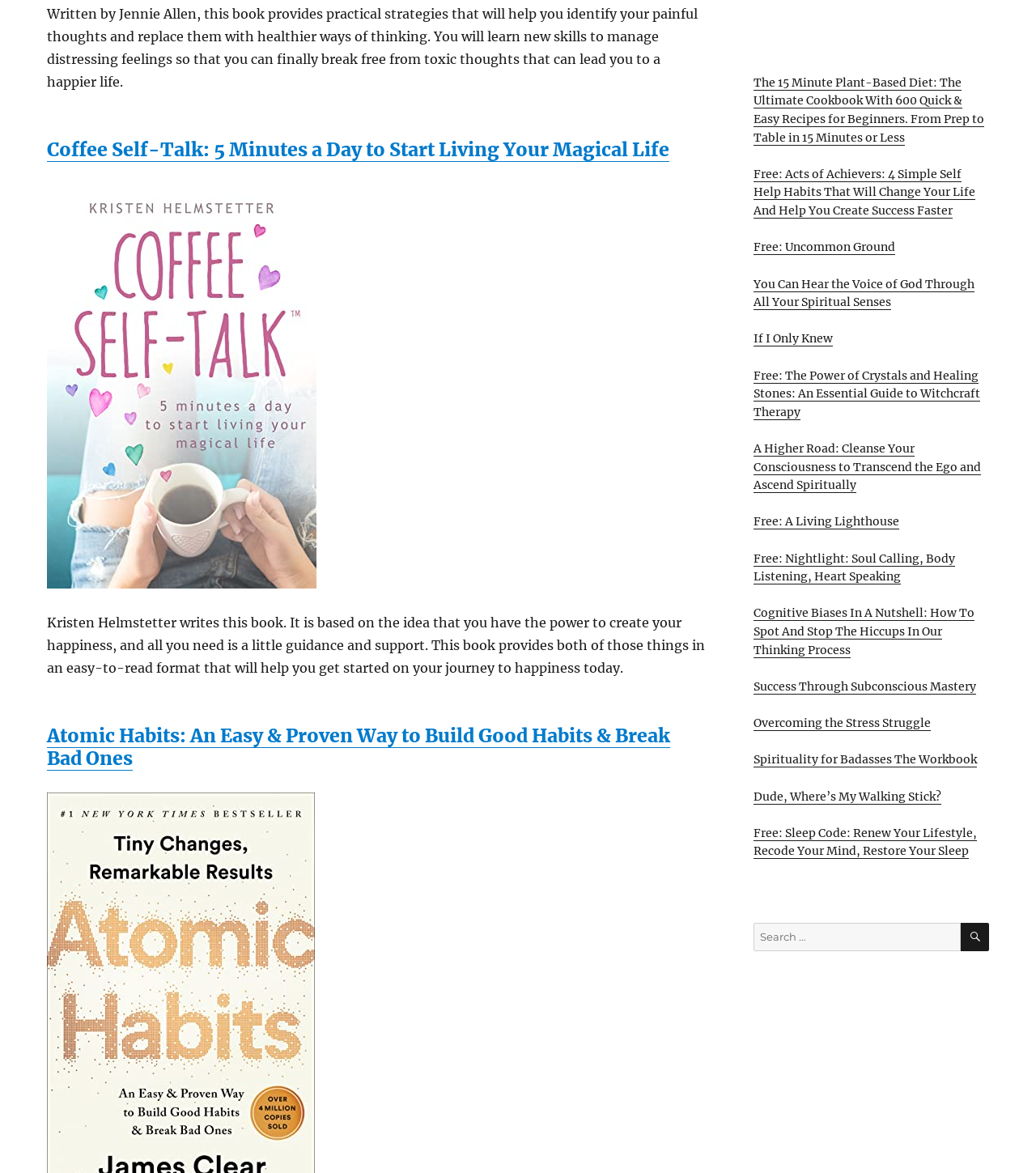Respond with a single word or phrase:
How many links are there on the right side of the webpage?

15